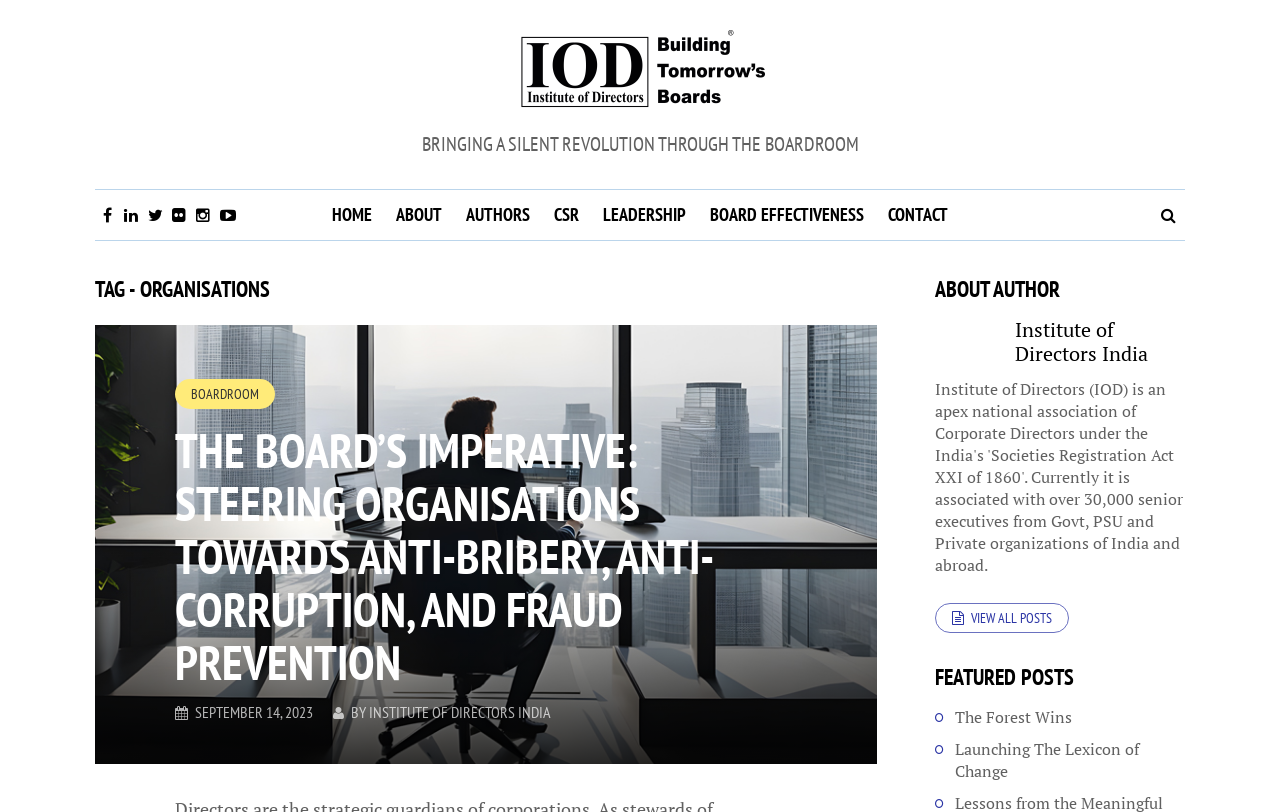Give a comprehensive overview of the webpage, including key elements.

The webpage is about organizations, specifically featuring the Institute of Directors India. At the top, there is a logo of IODGLOBAL, accompanied by a link to the organization's website. Below the logo, there is a tagline "BRINGING A SILENT REVOLUTION THROUGH THE BOARDROOM". 

On the top-left corner, there are several social media links, represented by icons. On the top-right corner, there is a search bar with a magnifying glass icon and a placeholder text "Type here to search...". 

The main navigation menu is located below the search bar, with links to different sections of the website, including "HOME", "ABOUT", "AUTHORS", "CSR", "LEADERSHIP", "BOARD EFFECTIVENESS", and "CONTACT". 

The main content of the webpage is divided into two sections. The left section has a heading "TAG - ORGANISATIONS" and features an article titled "THE BOARD’S IMPERATIVE: STEERING ORGANISATIONS TOWARDS ANTI-BRIBERY, ANTI-CORRUPTION, AND FRAUD PREVENTION". The article has a link to read more and is accompanied by an image. Below the article, there is a section with a heading "ABOUT AUTHOR" and features information about the Institute of Directors India. 

The right section has a heading "FEATURED POSTS" and lists two featured articles, "The Forest Wins" and "Launching The Lexicon of Change", with links to read more. There is also a link to "VIEW ALL POSTS" at the bottom of this section.